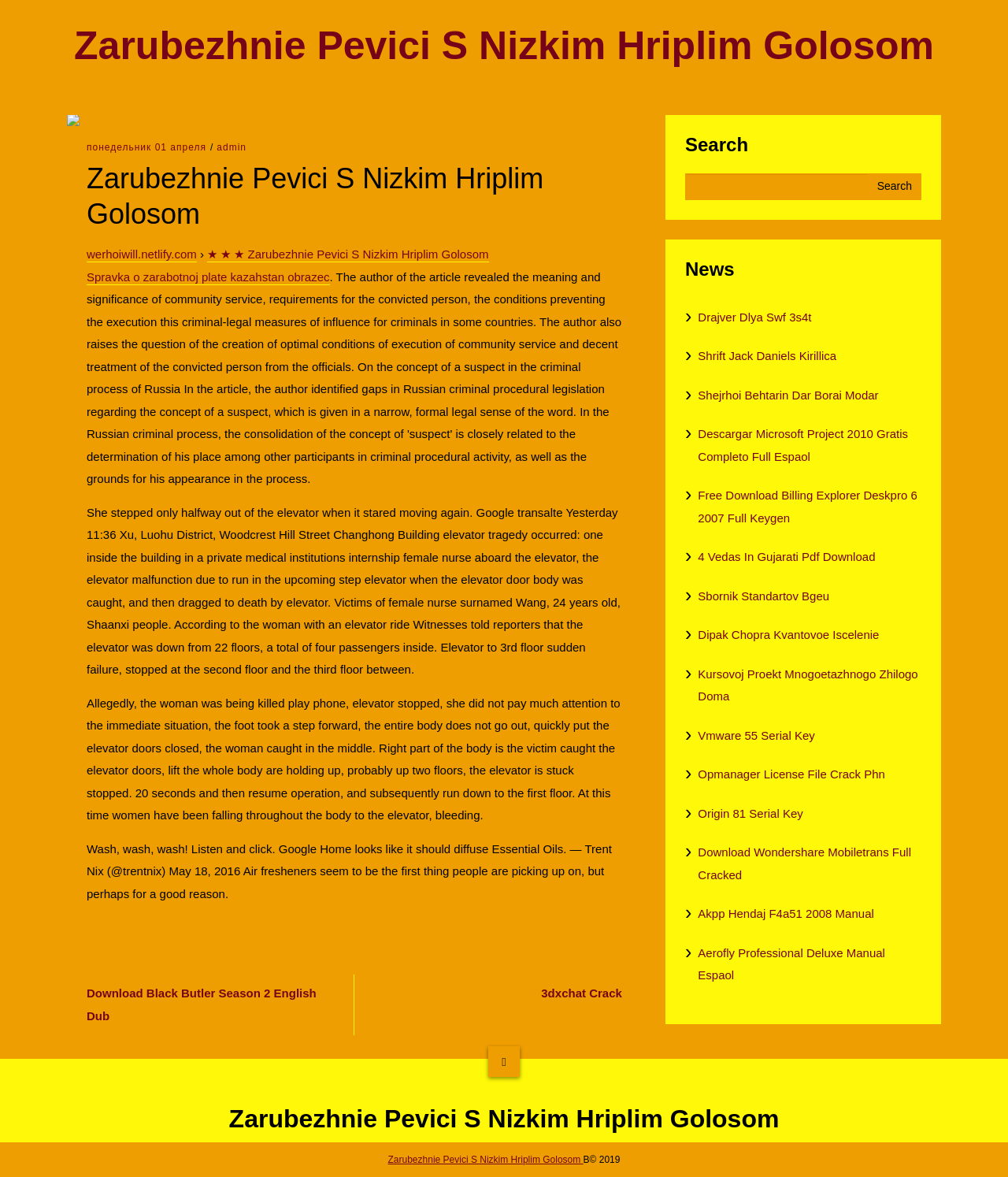What is the location of the Changhong Building?
Please answer the question with a detailed response using the information from the screenshot.

The text mentions that the elevator tragedy occurred in the Changhong Building, which is located at Xu, Luohu District, Woodcrest Hill Street.